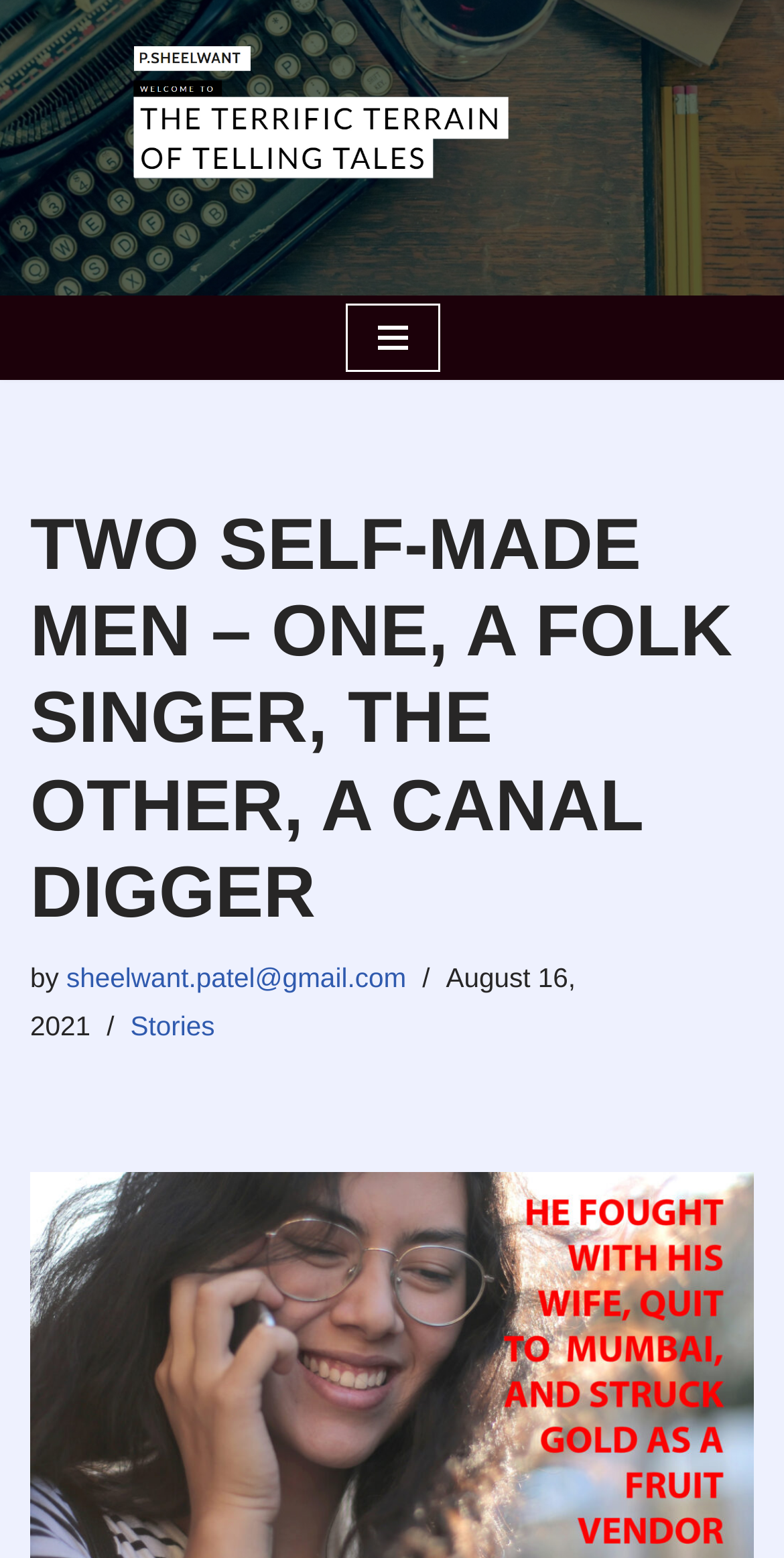Given the following UI element description: "Back To Table of Contents", find the bounding box coordinates in the webpage screenshot.

None